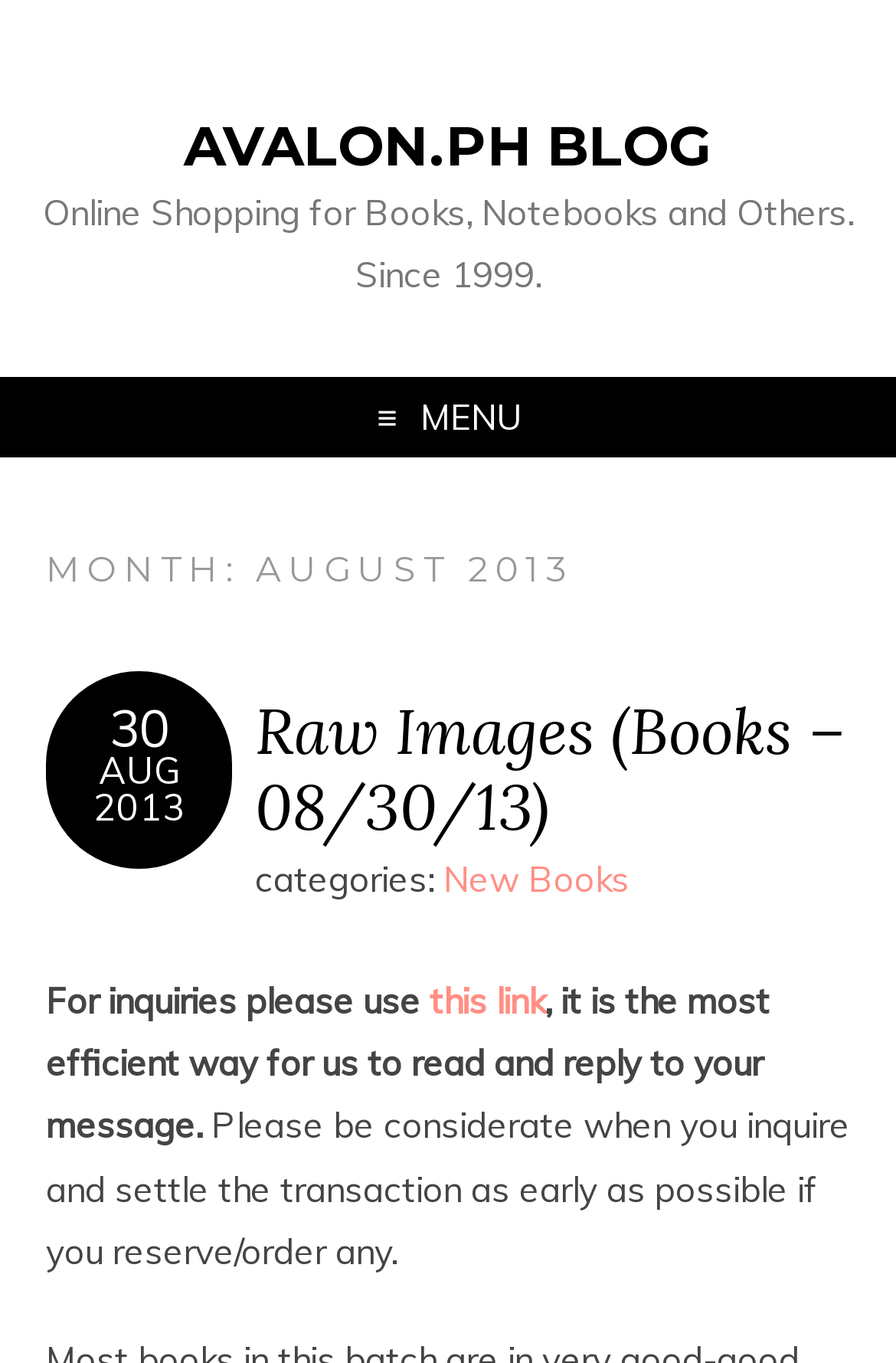What is the category of the blog post 'Raw Images (Books – 08/30/13)'?
Provide a concise answer using a single word or phrase based on the image.

New Books